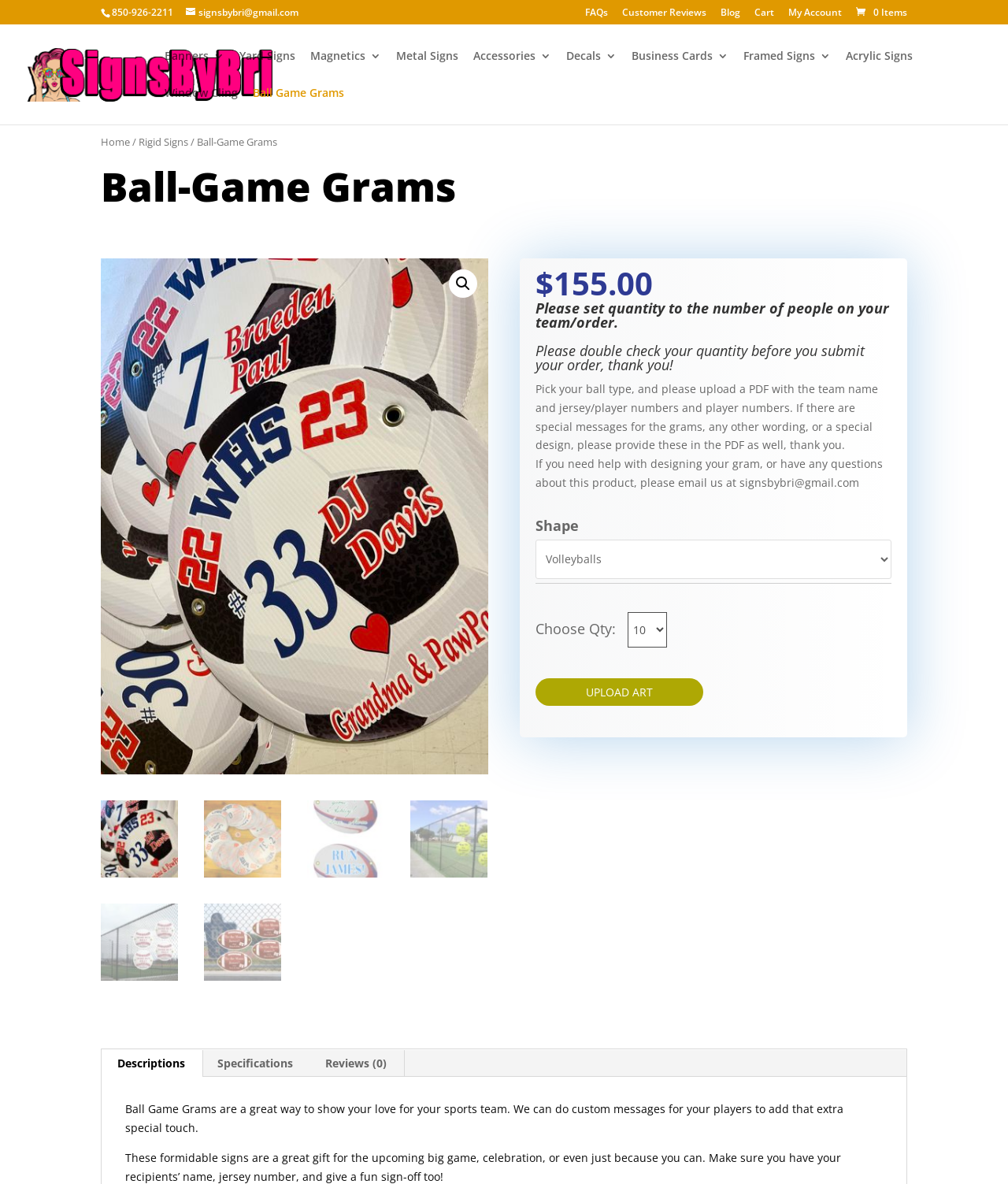Describe all the key features of the webpage in detail.

The webpage is for Ball-Game Grams, a product offered by SignsByBri.com. At the top, there is a phone number, 850-926-2211, and an email address, signsbybri@gmail.com. Below this, there are several links to different sections of the website, including FAQs, Customer Reviews, Blog, Cart, and My Account.

On the left side, there is a logo for SignsByBri.com, which is an image with a link to the website's homepage. Below this, there are links to various categories of products, including Banners, Yard Signs, Magnetics, Metal Signs, Accessories, Decals, Business Cards, Framed Signs, and Acrylic Signs.

In the main content area, there is a heading that reads "Ball-Game Grams" and a description of the product. Below this, there is a section with a price of $155.00 and a message asking customers to set the quantity to the number of people on their team and to double-check their quantity before submitting their order.

There is also a section where customers can upload a PDF with the team name and jersey/player numbers, as well as any special messages or design requests. The website offers design assistance and encourages customers to email with any questions.

Below this, there are several form fields where customers can select the shape of their gram, choose a quantity, and upload their artwork. There is also a button to upload art.

At the bottom of the page, there is a tab list with three tabs: Descriptions, Specifications, and Reviews. The Descriptions tab is not selected, but it contains a brief description of the Ball Game Grams product. The Specifications tab is also not selected, and the Reviews tab shows that there are no reviews for this product.

Throughout the page, there are several images, including a logo, product images, and icons for links and buttons. The overall layout is organized, with clear headings and concise text.